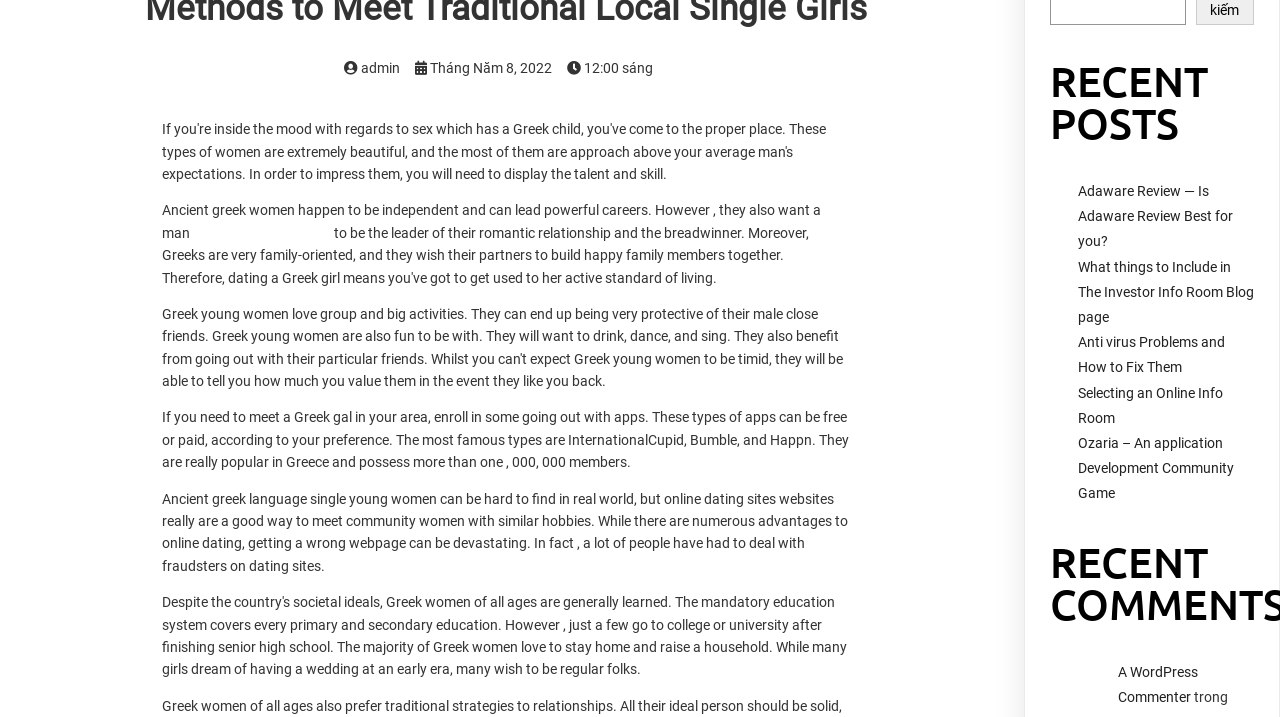Provide the bounding box coordinates of the HTML element this sentence describes: "Tháng Năm 8, 2022". The bounding box coordinates consist of four float numbers between 0 and 1, i.e., [left, top, right, bottom].

[0.324, 0.083, 0.431, 0.106]